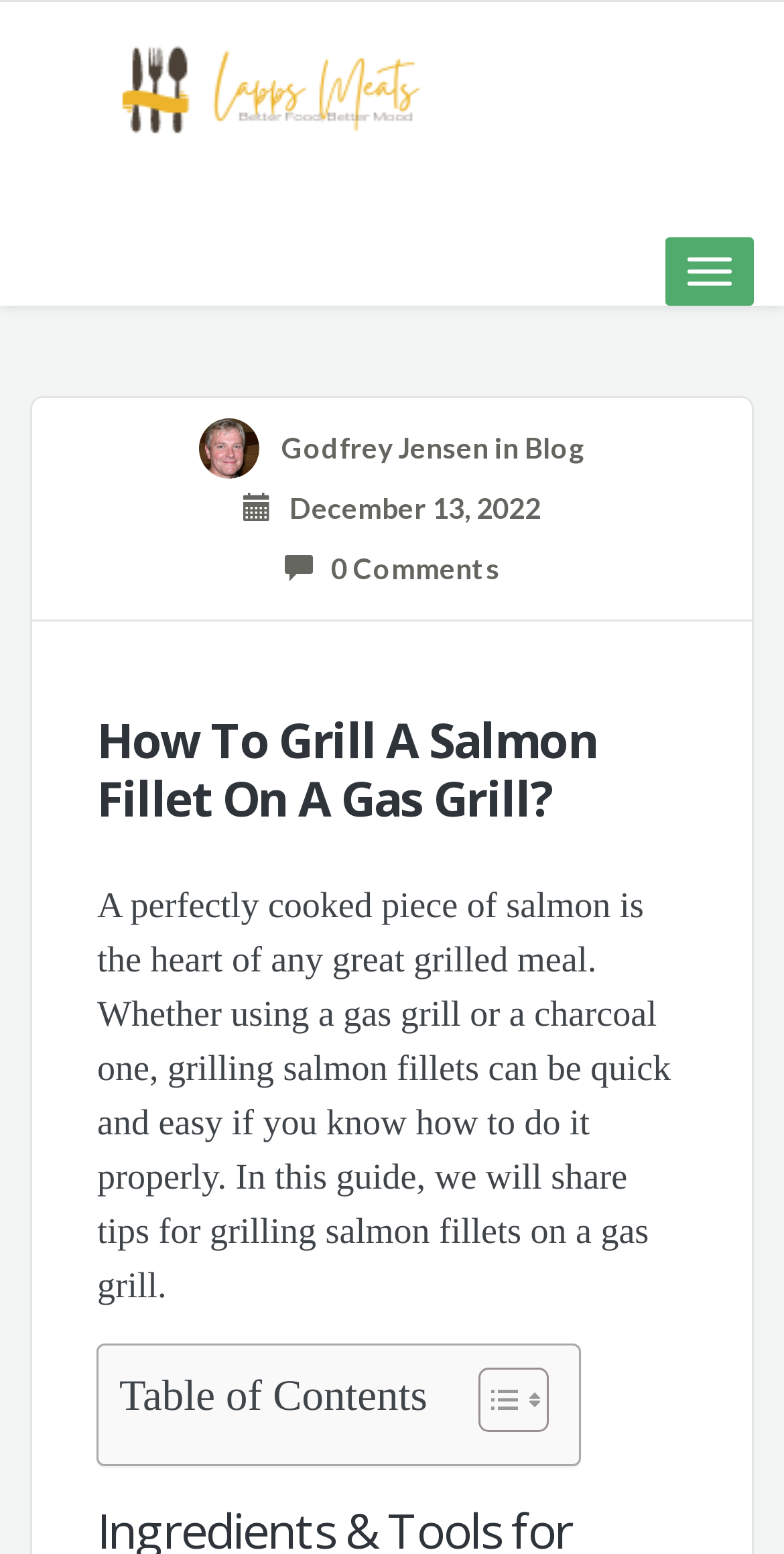What is the author of the article?
Please give a well-detailed answer to the question.

The author of the article can be found by looking at the navigation menu, where there is a link 'Godfrey Jensen' which indicates the author of the article.